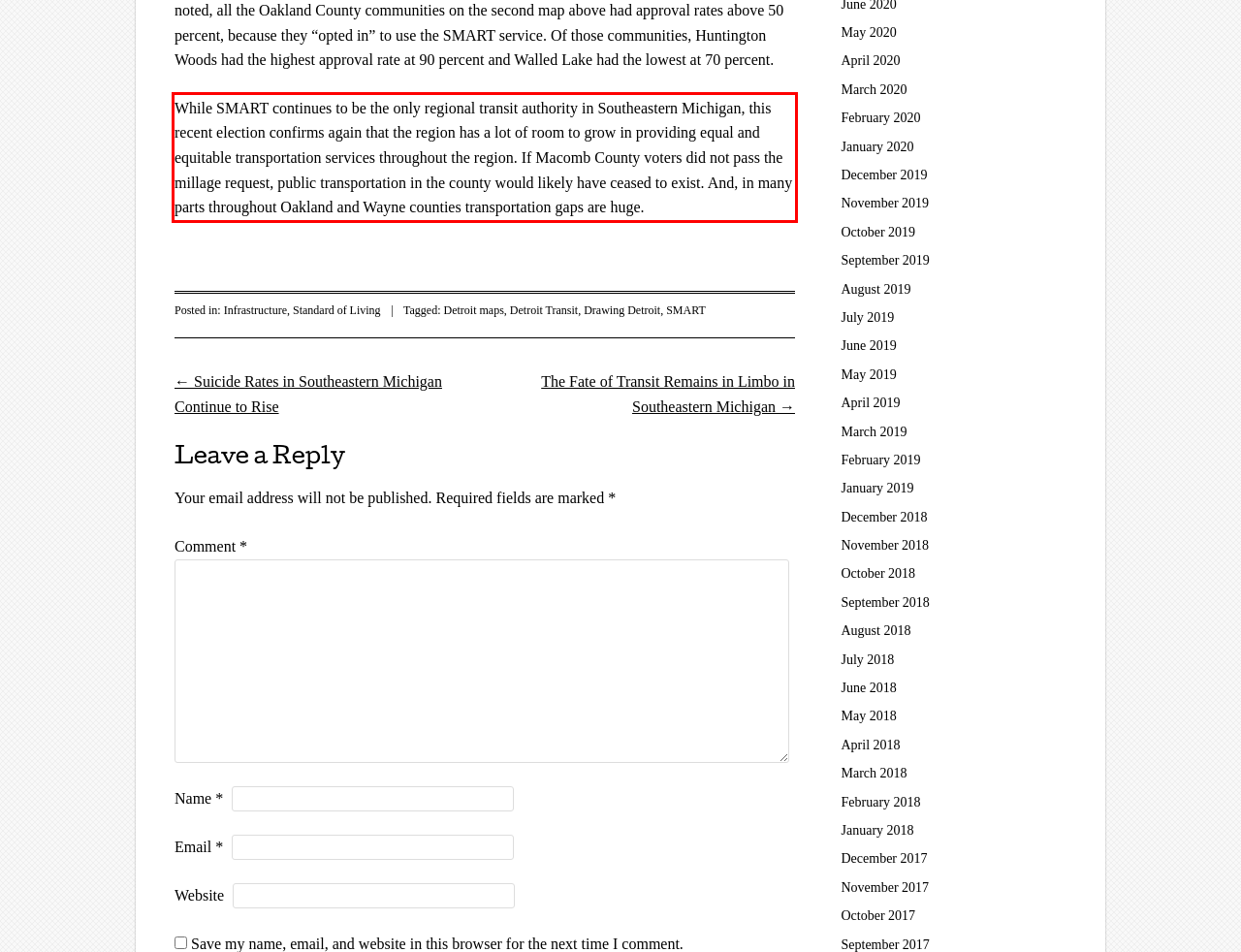You are provided with a screenshot of a webpage that includes a red bounding box. Extract and generate the text content found within the red bounding box.

While SMART continues to be the only regional transit authority in Southeastern Michigan, this recent election confirms again that the region has a lot of room to grow in providing equal and equitable transportation services throughout the region. If Macomb County voters did not pass the millage request, public transportation in the county would likely have ceased to exist. And, in many parts throughout Oakland and Wayne counties transportation gaps are huge.